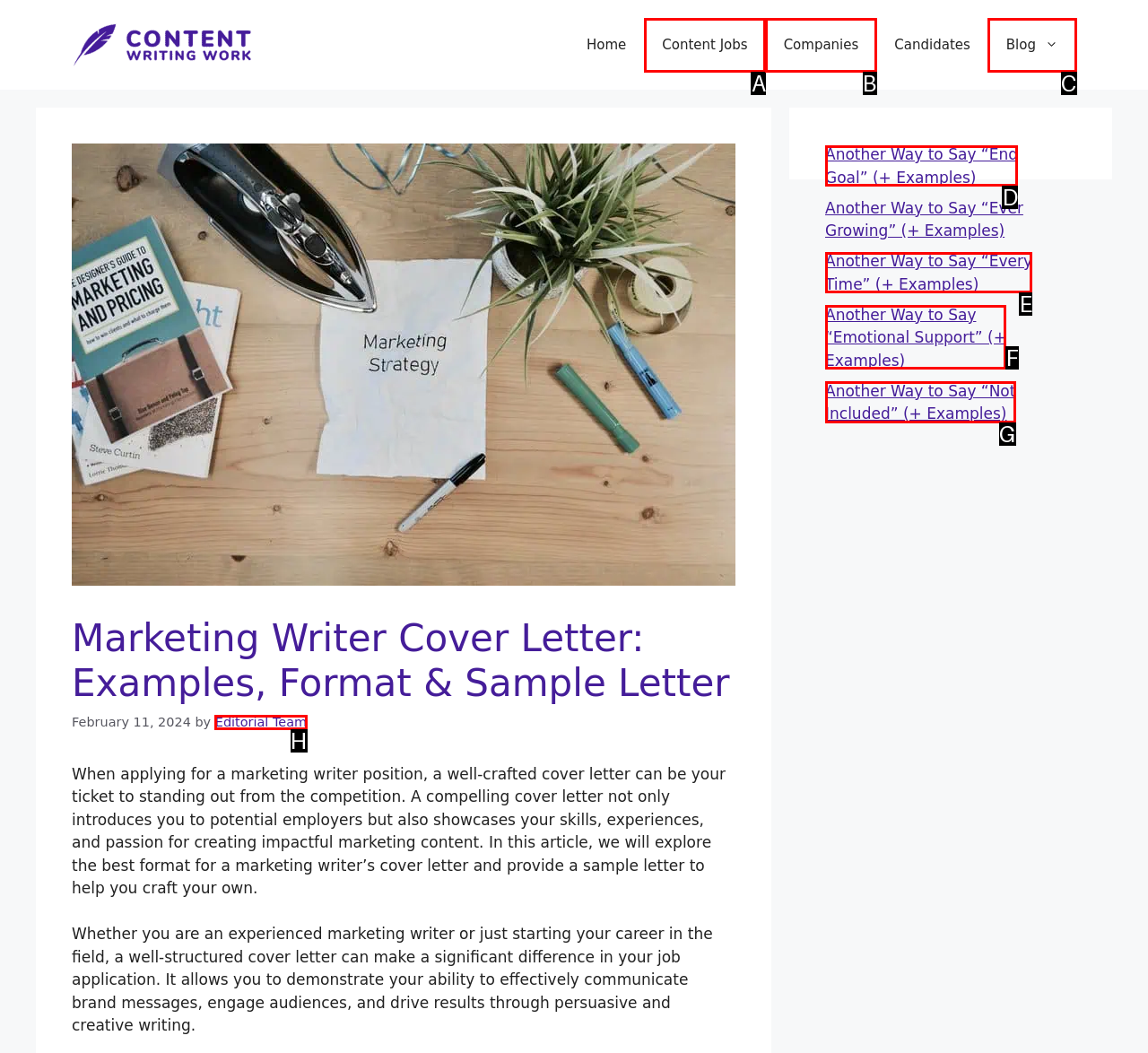Select the HTML element that fits the following description: Content Jobs
Provide the letter of the matching option.

A